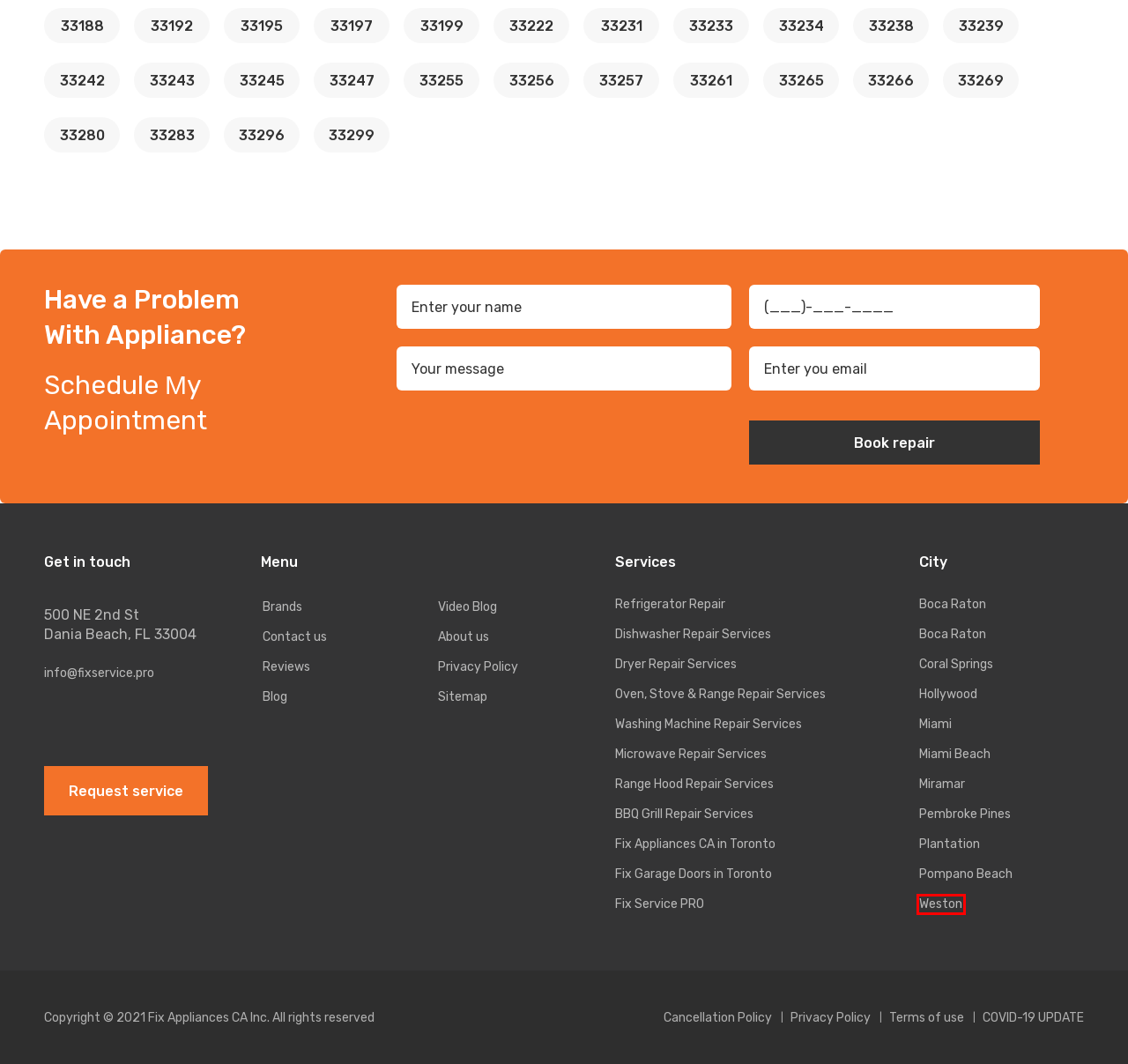Examine the screenshot of a webpage with a red bounding box around an element. Then, select the webpage description that best represents the new page after clicking the highlighted element. Here are the descriptions:
A. Same-Day Appliance Repair Service in Your Area | 1-888-242-0777
B. Blog | Fix Appliances™ | (888) 242-0777
C. Same-Day Garage Door Repair Services in Your Area | 1-888-242-0777
D. Appliance Repair Services in Plantation – Same Day Repair Services | Fix Appliances
E. Terms of use - Fix Appliances CA™
F. Appliance Repair Services in Miami Beach – Same Day Repair Services | Fix Appliances
G. COVID-19 CORONAVIRUS UPDATE - Fix Appliances CA™
H. Appliance Repair Services in Weston, FL | Fix Appliances

H